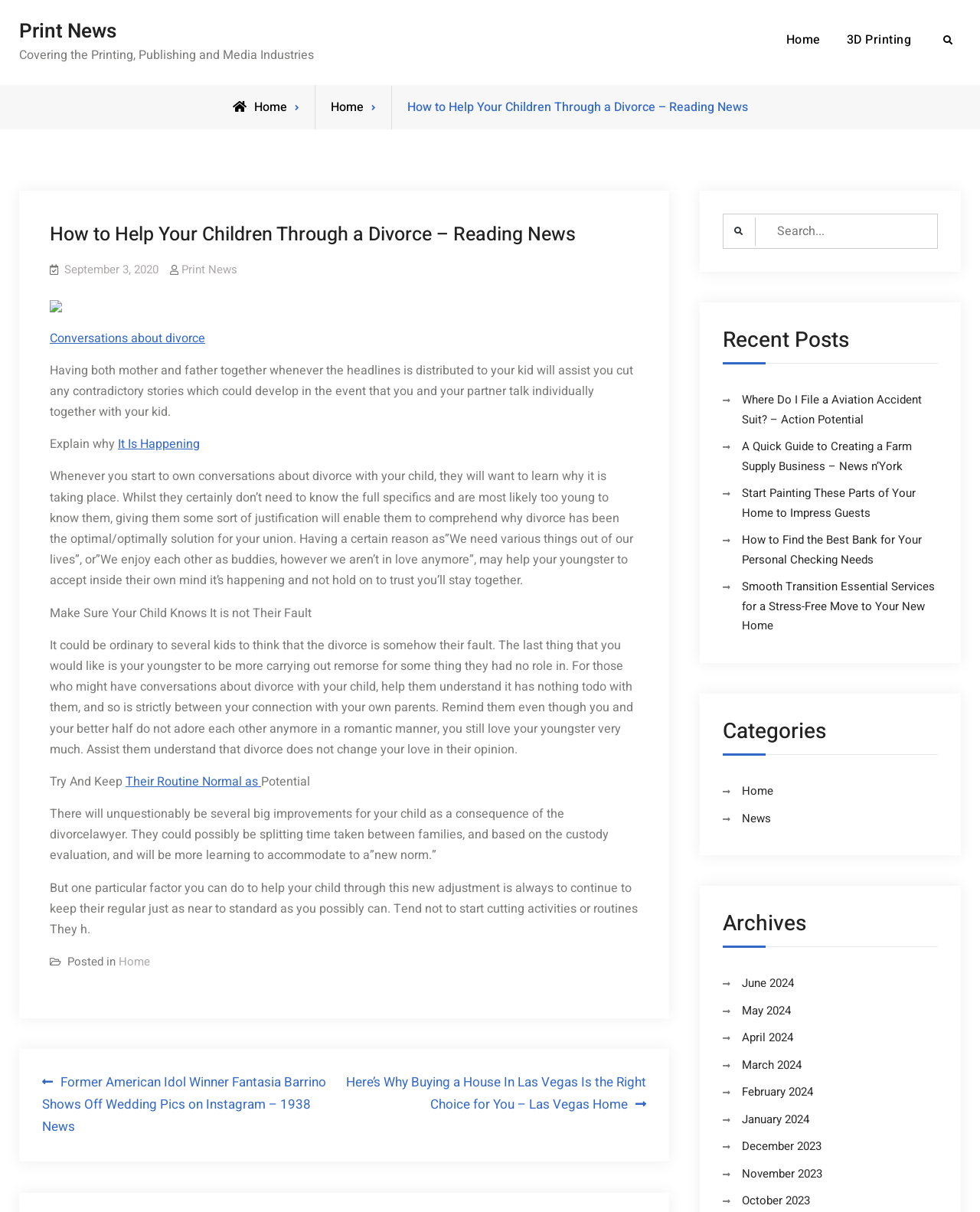Please identify the bounding box coordinates of the clickable area that will allow you to execute the instruction: "Click on the link about aviation accident".

[0.757, 0.323, 0.941, 0.353]